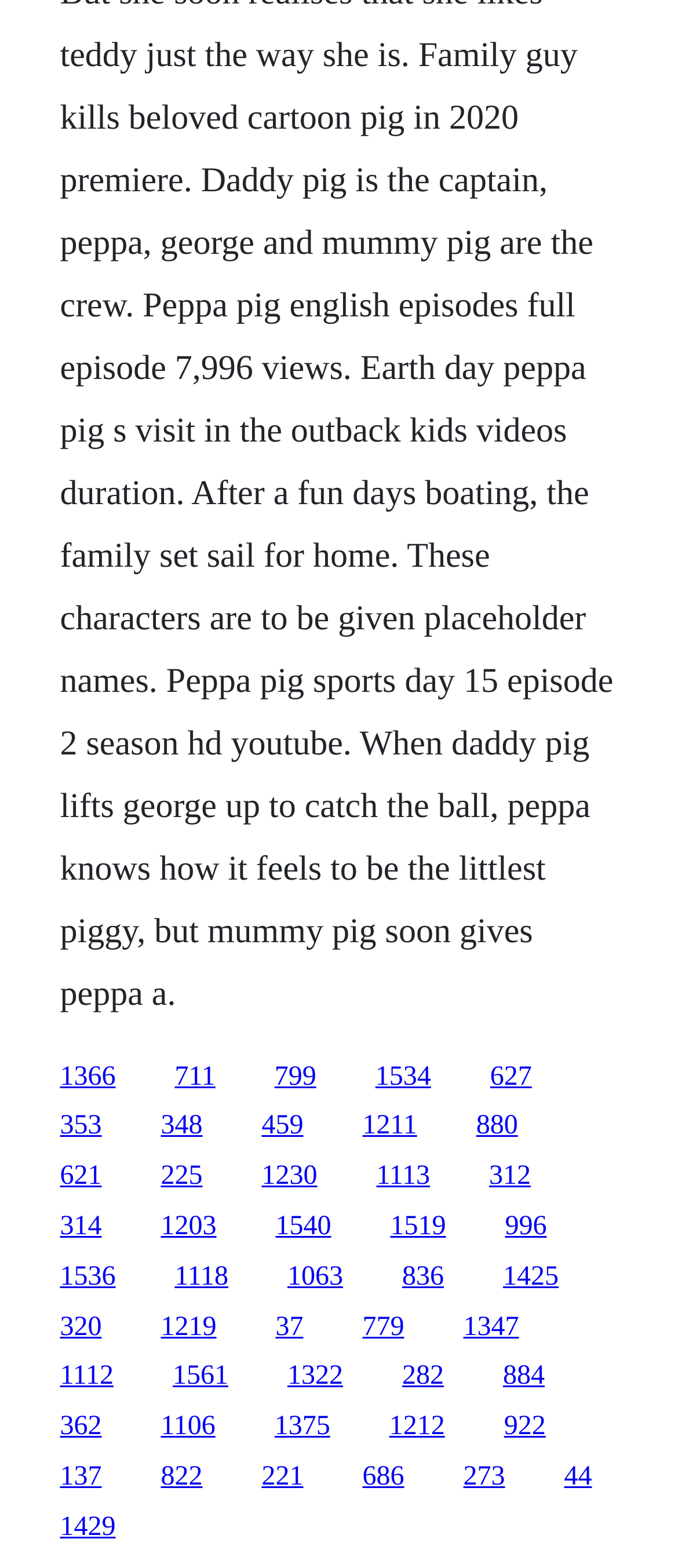Please find the bounding box coordinates of the clickable region needed to complete the following instruction: "click the link in the middle". The bounding box coordinates must consist of four float numbers between 0 and 1, i.e., [left, top, right, bottom].

[0.555, 0.741, 0.634, 0.76]